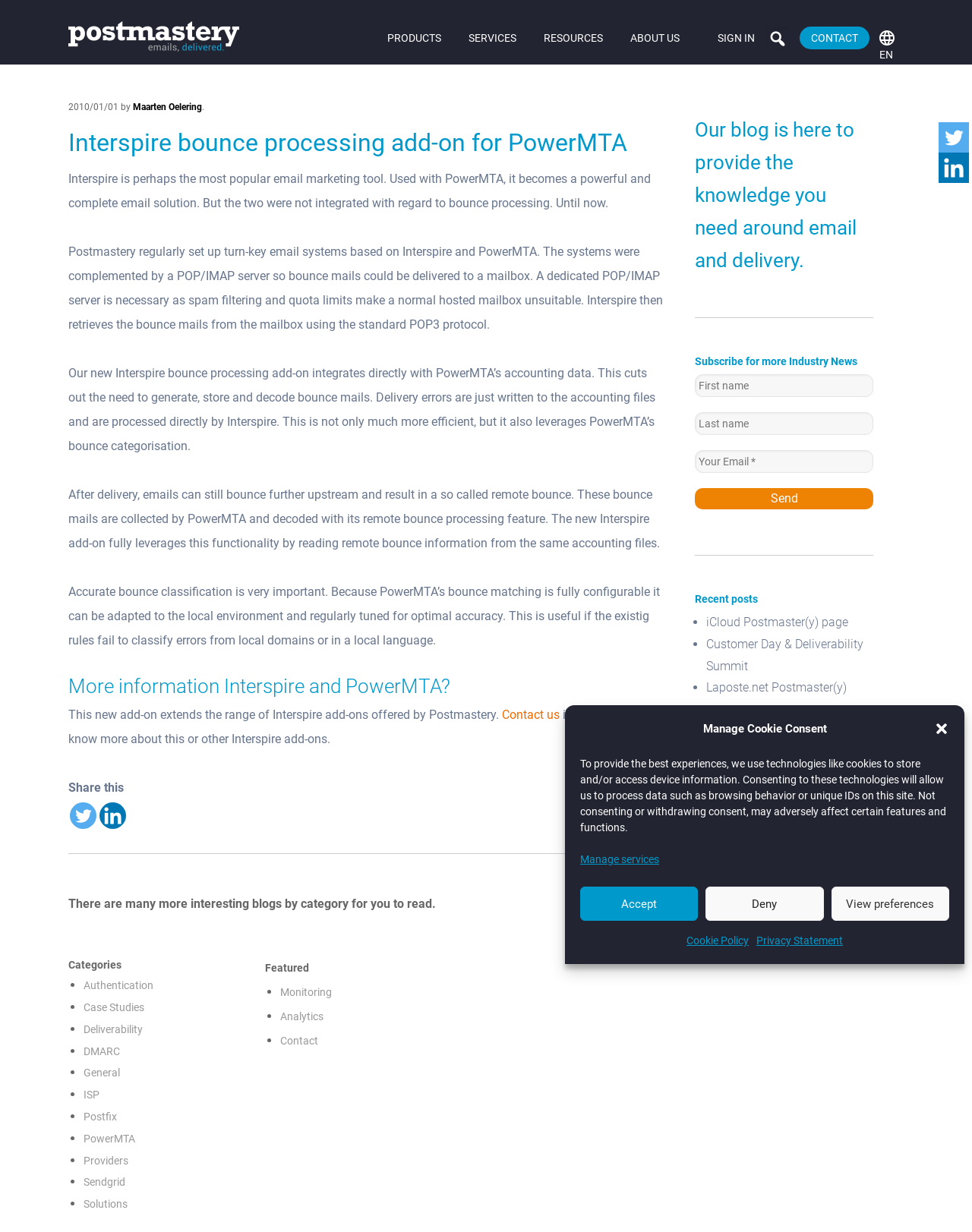Please specify the bounding box coordinates of the clickable region to carry out the following instruction: "Click the Postmastery Logo". The coordinates should be four float numbers between 0 and 1, in the format [left, top, right, bottom].

[0.07, 0.002, 0.246, 0.057]